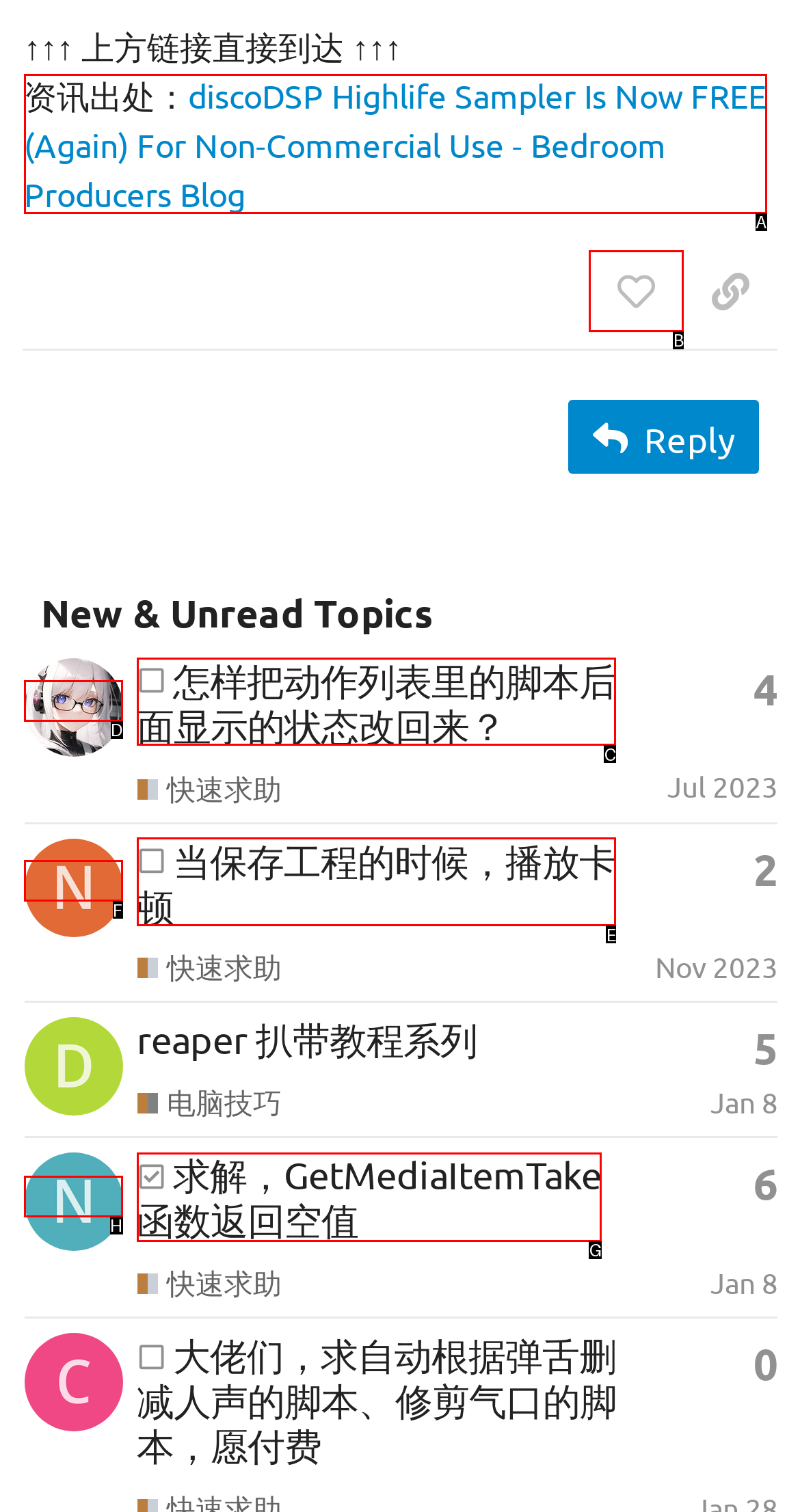Tell me the letter of the correct UI element to click for this instruction: View topic '怎样把动作列表里的脚本后面显示的状态改回来？'. Answer with the letter only.

C